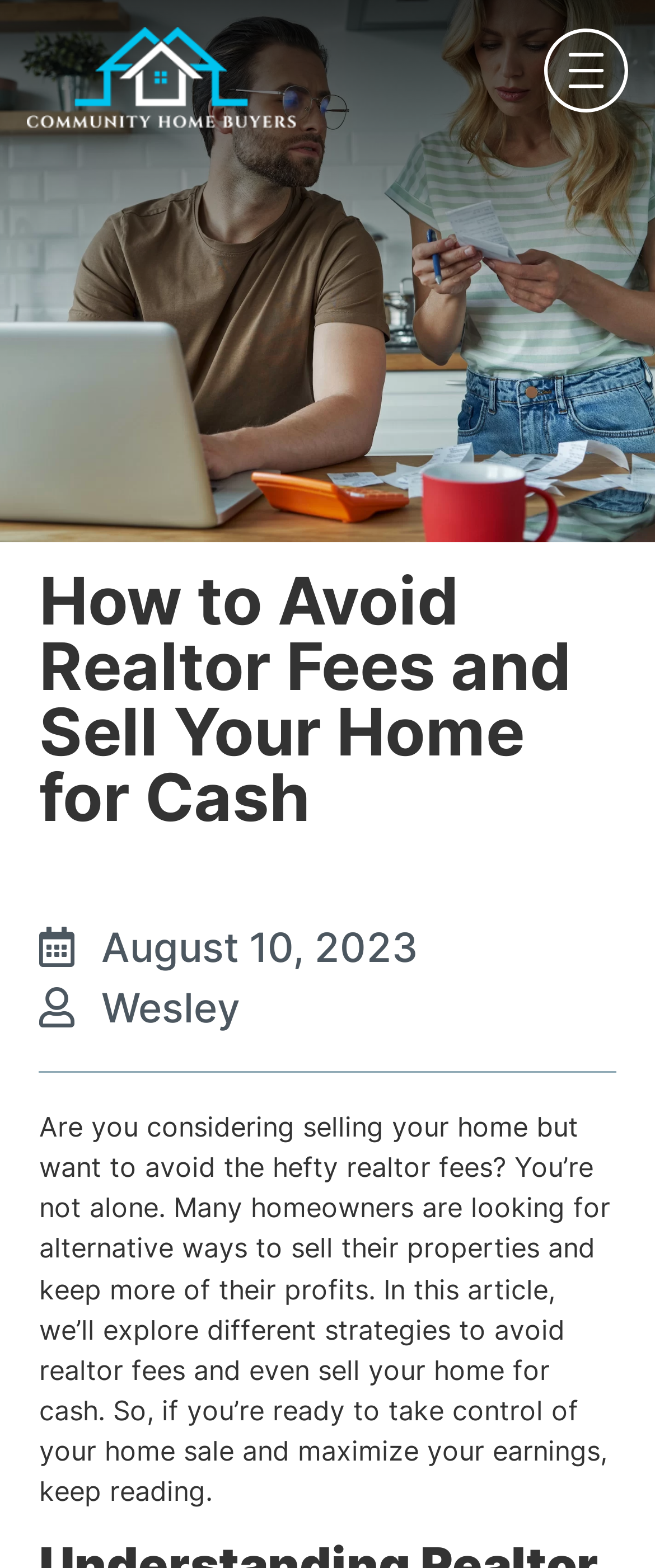What is the target audience of the article?
Observe the image and answer the question with a one-word or short phrase response.

Homeowners